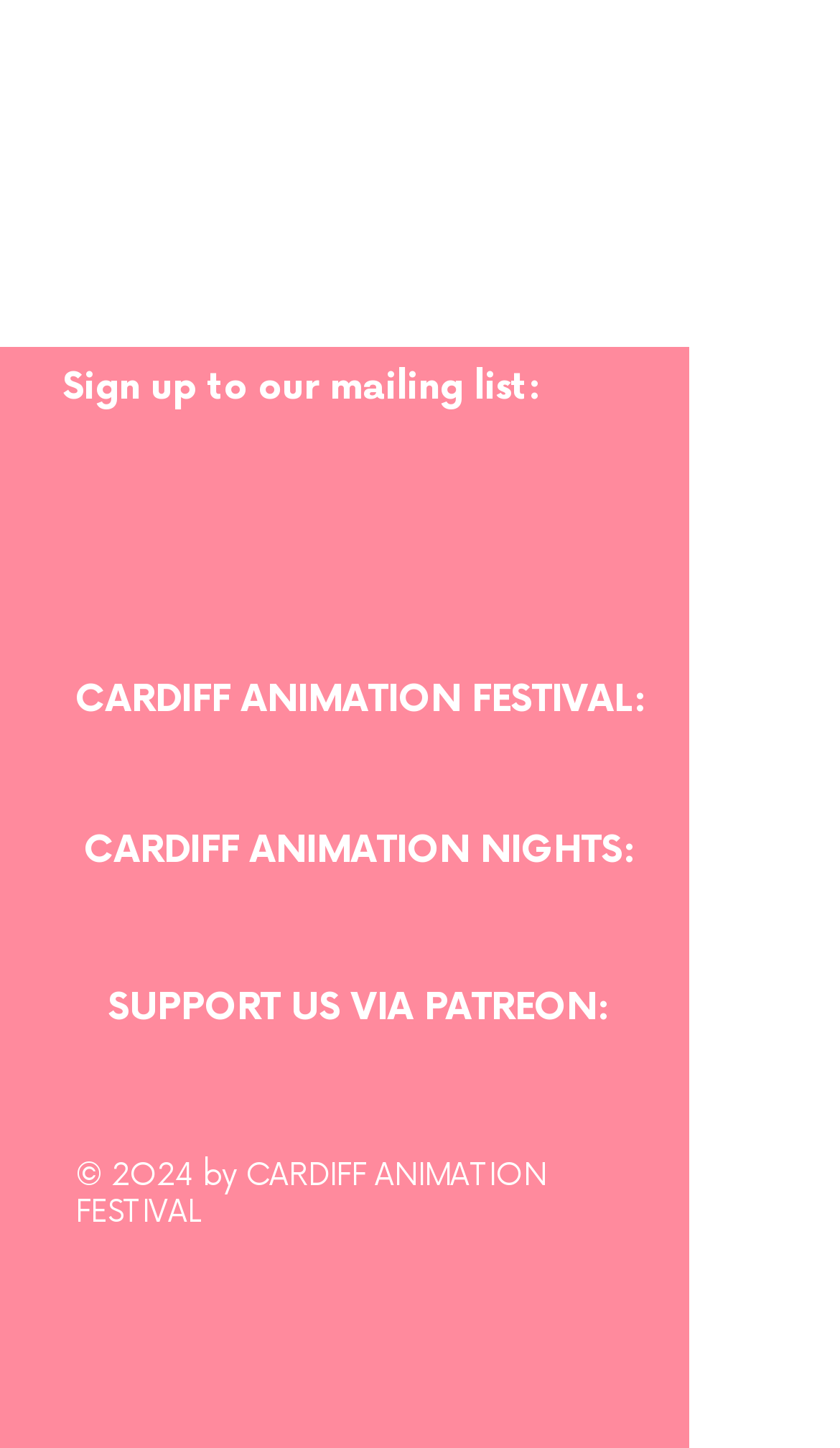What is the year of copyright?
Provide a detailed answer to the question, using the image to inform your response.

I found the StaticText '© 2O24 by CARDIFF ANIMATION FESTIVAL' which suggests that the year of copyright is 2024.